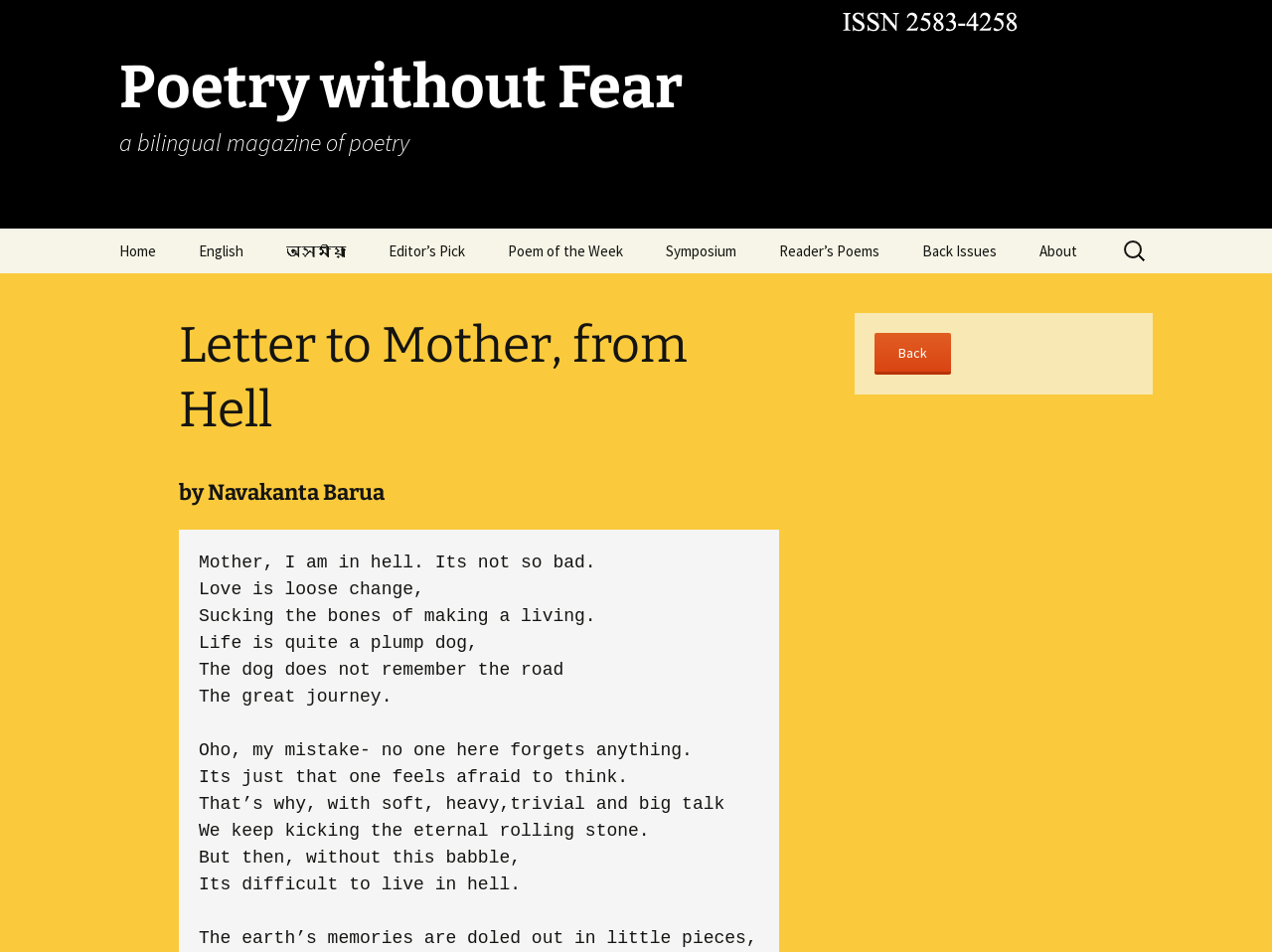Pinpoint the bounding box coordinates of the clickable element needed to complete the instruction: "Search for something". The coordinates should be provided as four float numbers between 0 and 1: [left, top, right, bottom].

[0.88, 0.241, 0.906, 0.286]